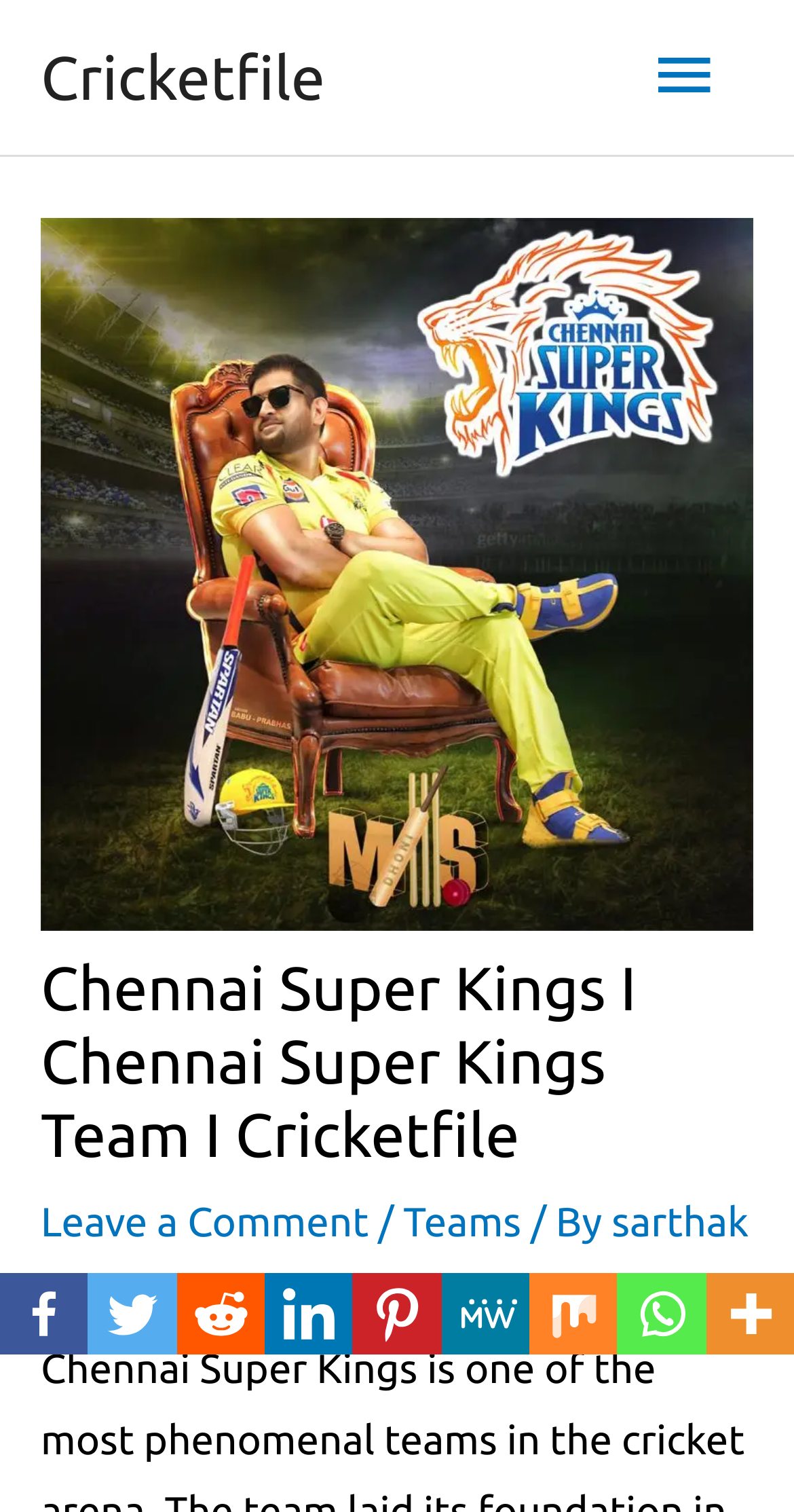What is the name of the cricket team?
Please provide a comprehensive answer based on the information in the image.

The name of the cricket team can be found in the header section of the webpage, where it is displayed as a heading and also as an image.